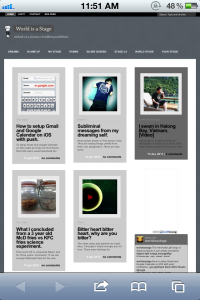Analyze the image and describe all the key elements you observe.

The image showcases a mobile webpage titled "World is a Stage." It features a grid layout with several blog posts highlighted, each encapsulated within a distinct card-style design. The top row includes articles on various topics such as setting up Gmail on iOS and a personal reflection titled "Subliminal messages from my dreaming self." 

Below these, there are additional posts, including a reflective piece on personal conclusions and a graphic visually representing a concept, possibly a speedometer or gauge. The overall aesthetic is sharp and modern, with a monochrome color scheme accented by vibrant images and icons, creating an inviting digital space for readers to explore diverse content. The time shown in the corner indicates it is currently 11:51 AM, suggesting the digital nature of this information-rich environment.